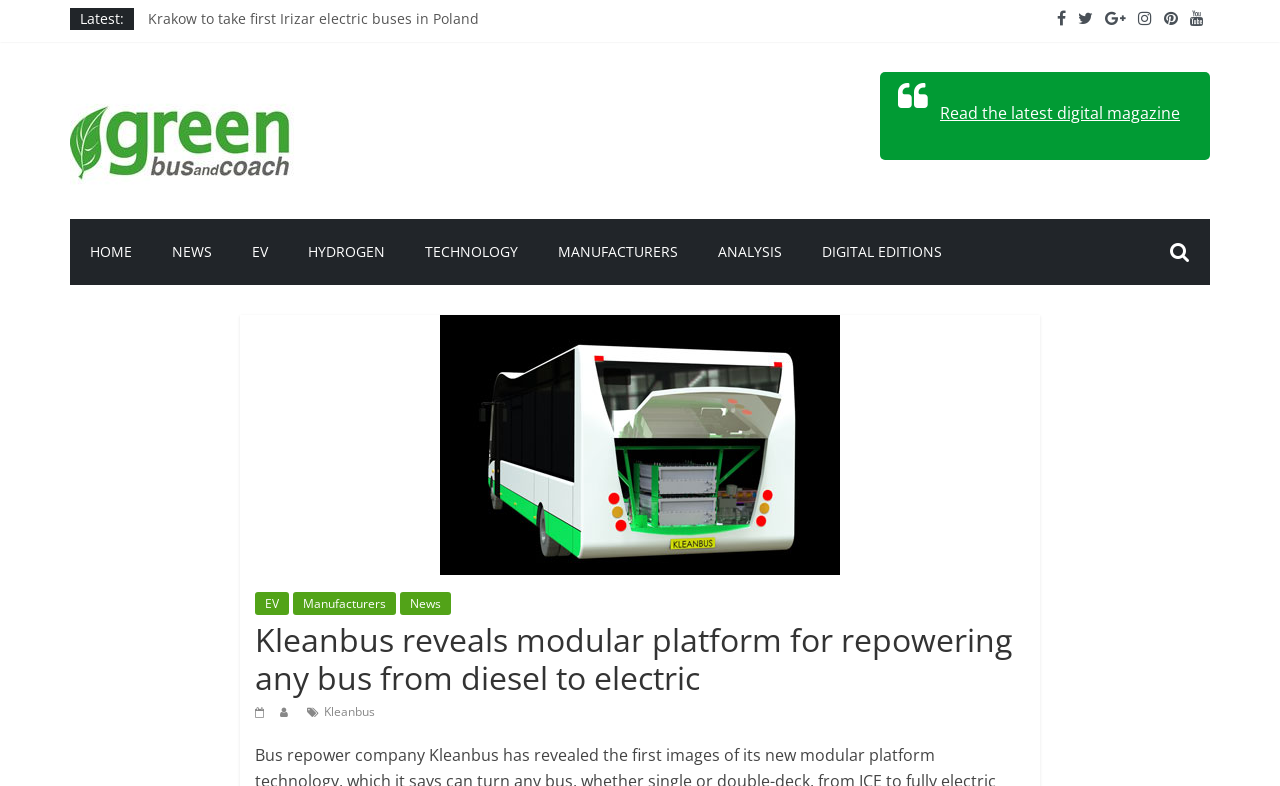Using the image as a reference, answer the following question in as much detail as possible:
What type of news is featured on this website?

I inferred the answer by reading the static text element 'News and information on the green revolution in bus and coach sector', which suggests that the website focuses on news related to the bus and coach industry.